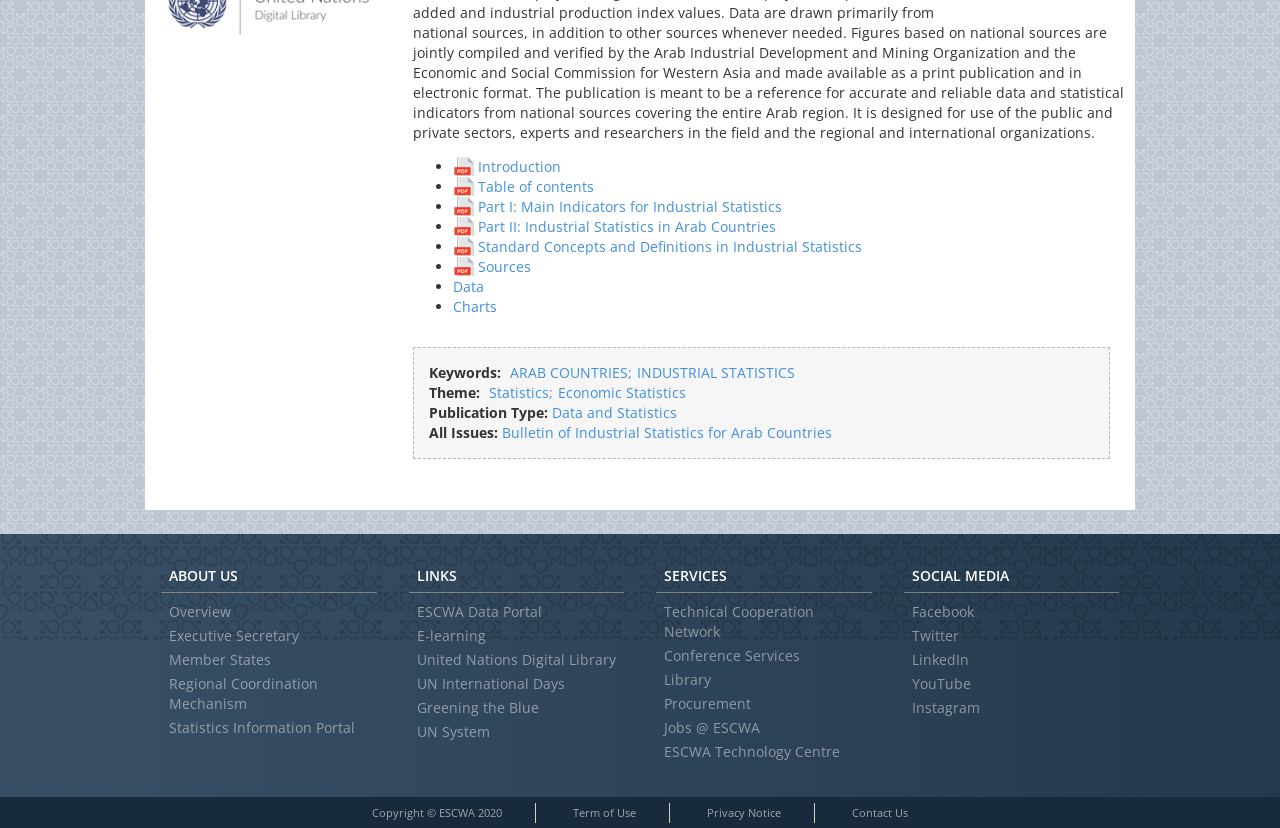Given the element description "Overview" in the screenshot, predict the bounding box coordinates of that UI element.

[0.126, 0.724, 0.294, 0.753]